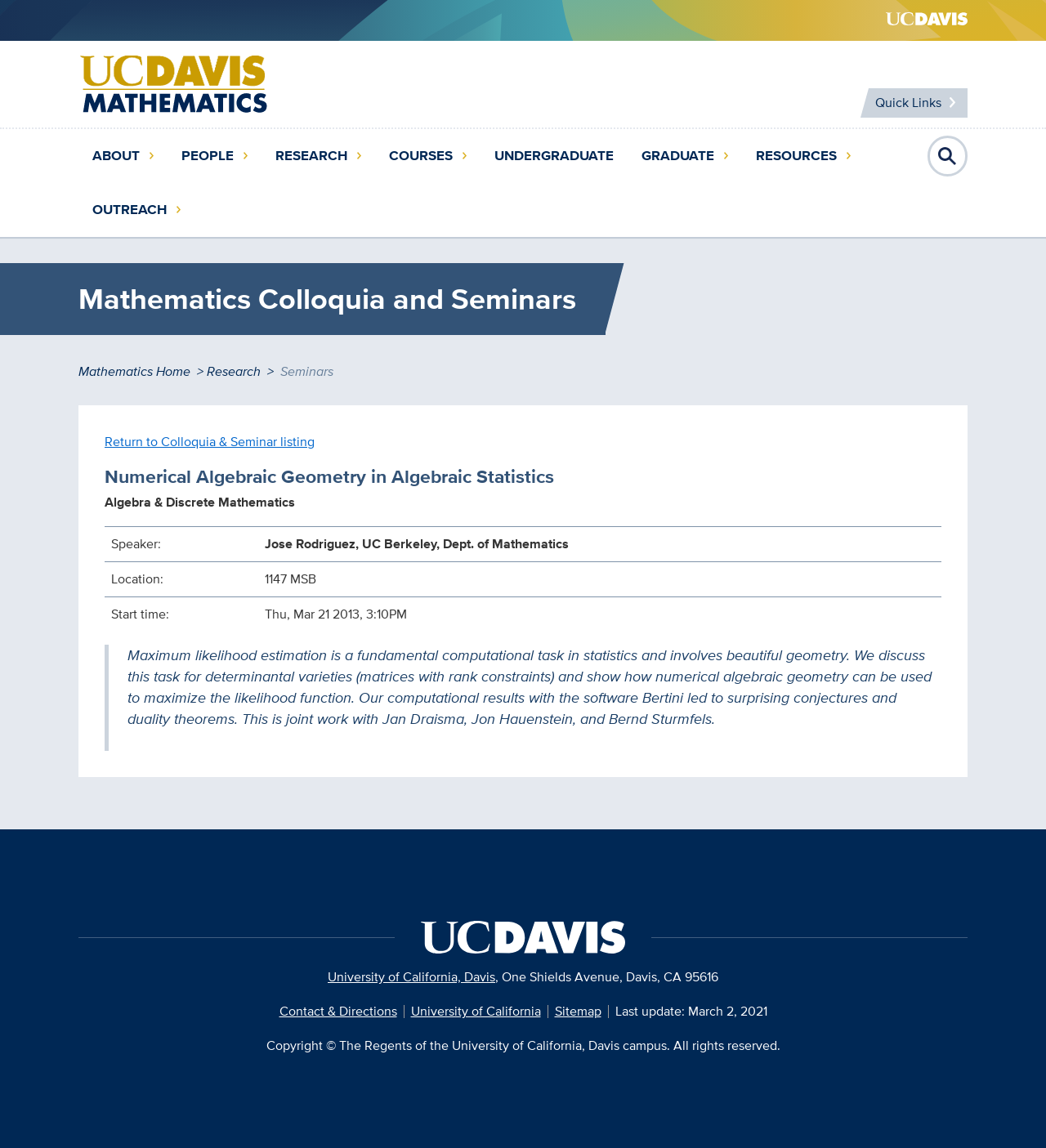Extract the bounding box of the UI element described as: "alt="UC Davis Logo"".

[0.402, 0.807, 0.598, 0.823]